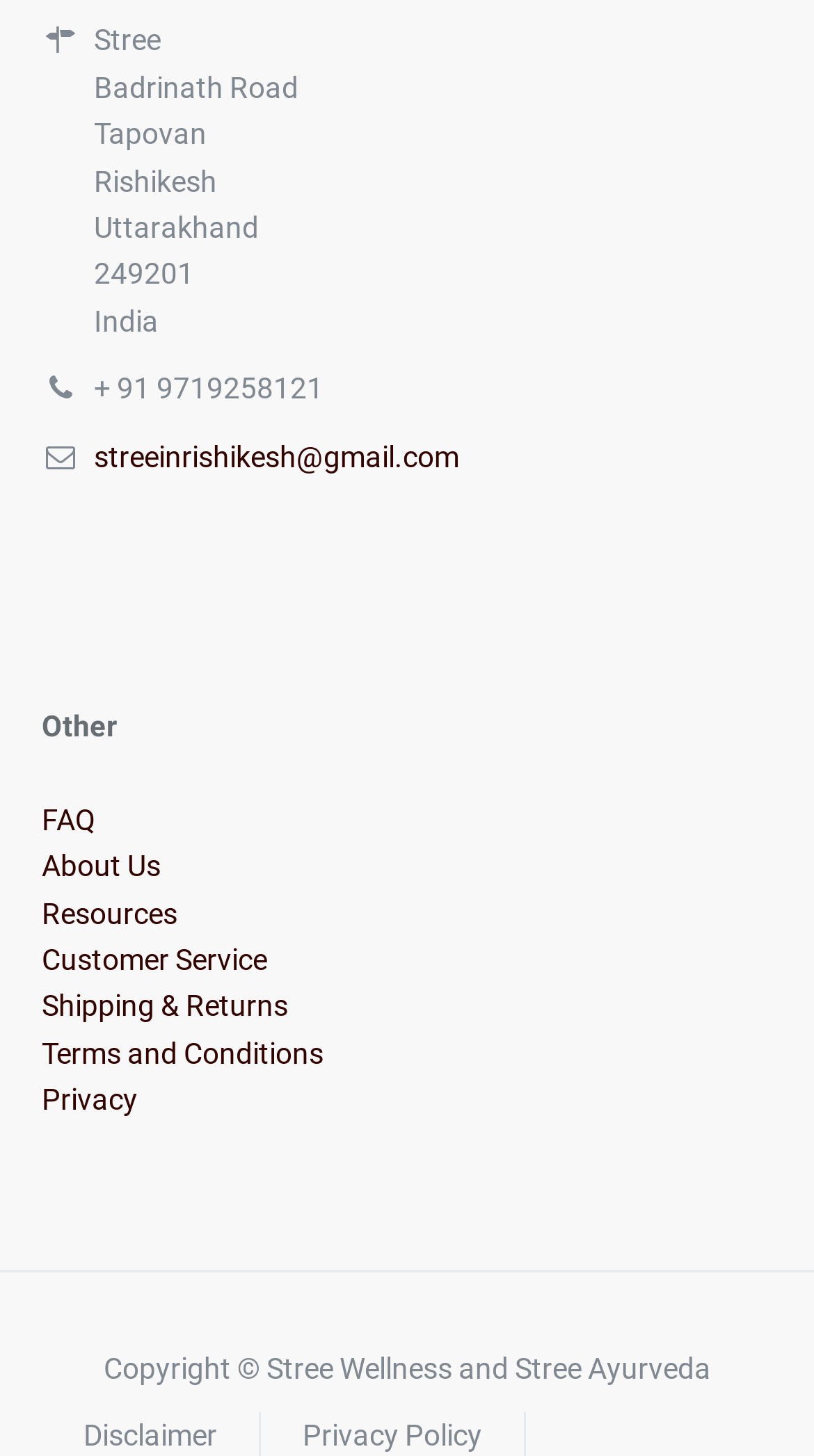Locate the bounding box coordinates of the element that needs to be clicked to carry out the instruction: "View FAQ". The coordinates should be given as four float numbers ranging from 0 to 1, i.e., [left, top, right, bottom].

[0.051, 0.551, 0.118, 0.574]